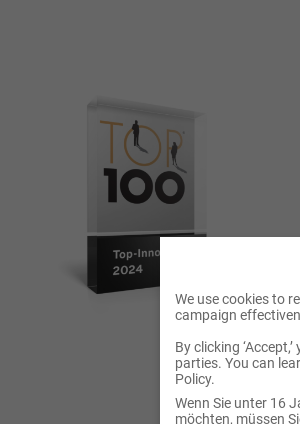Please answer the following question using a single word or phrase: 
What is the significance of 'TOP 100' on the trophy?

It indicates the recipient is among the leading companies